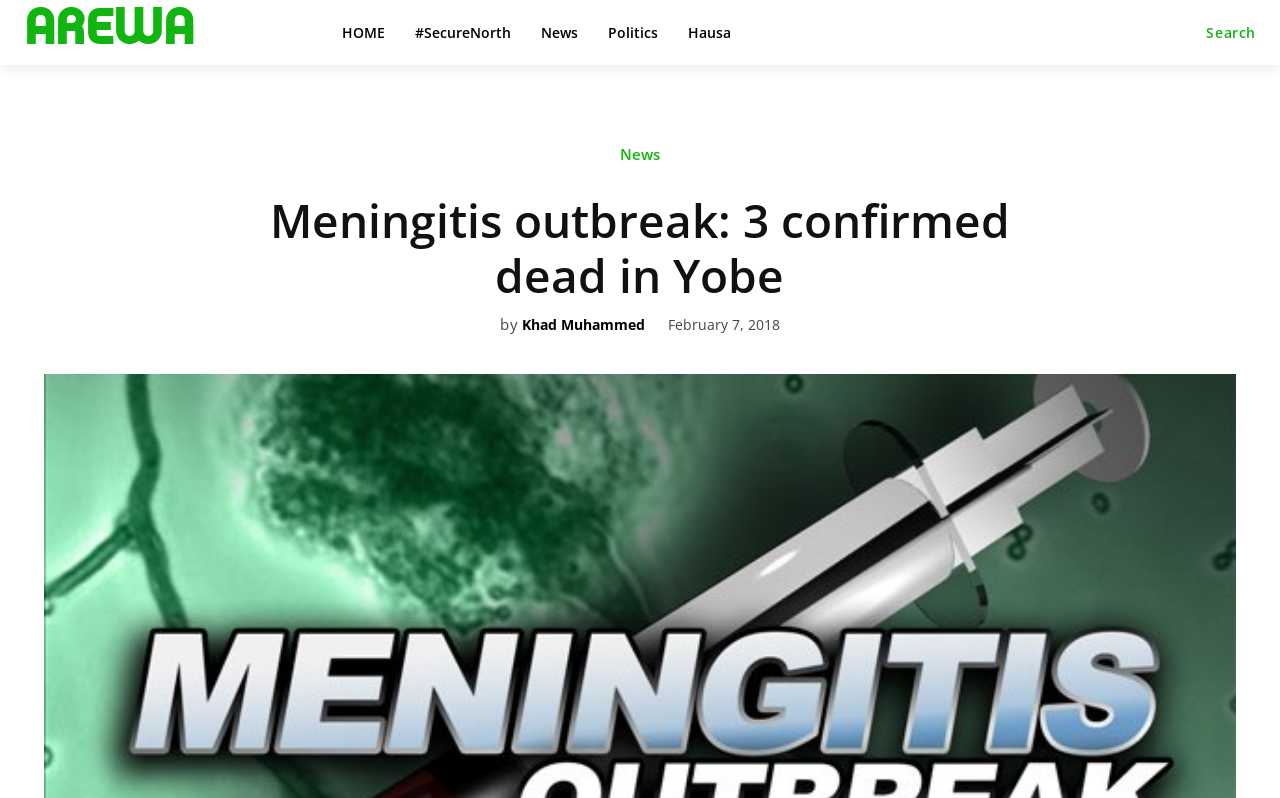Identify the bounding box coordinates of the part that should be clicked to carry out this instruction: "go to SecureNorth page".

[0.316, 0.014, 0.407, 0.067]